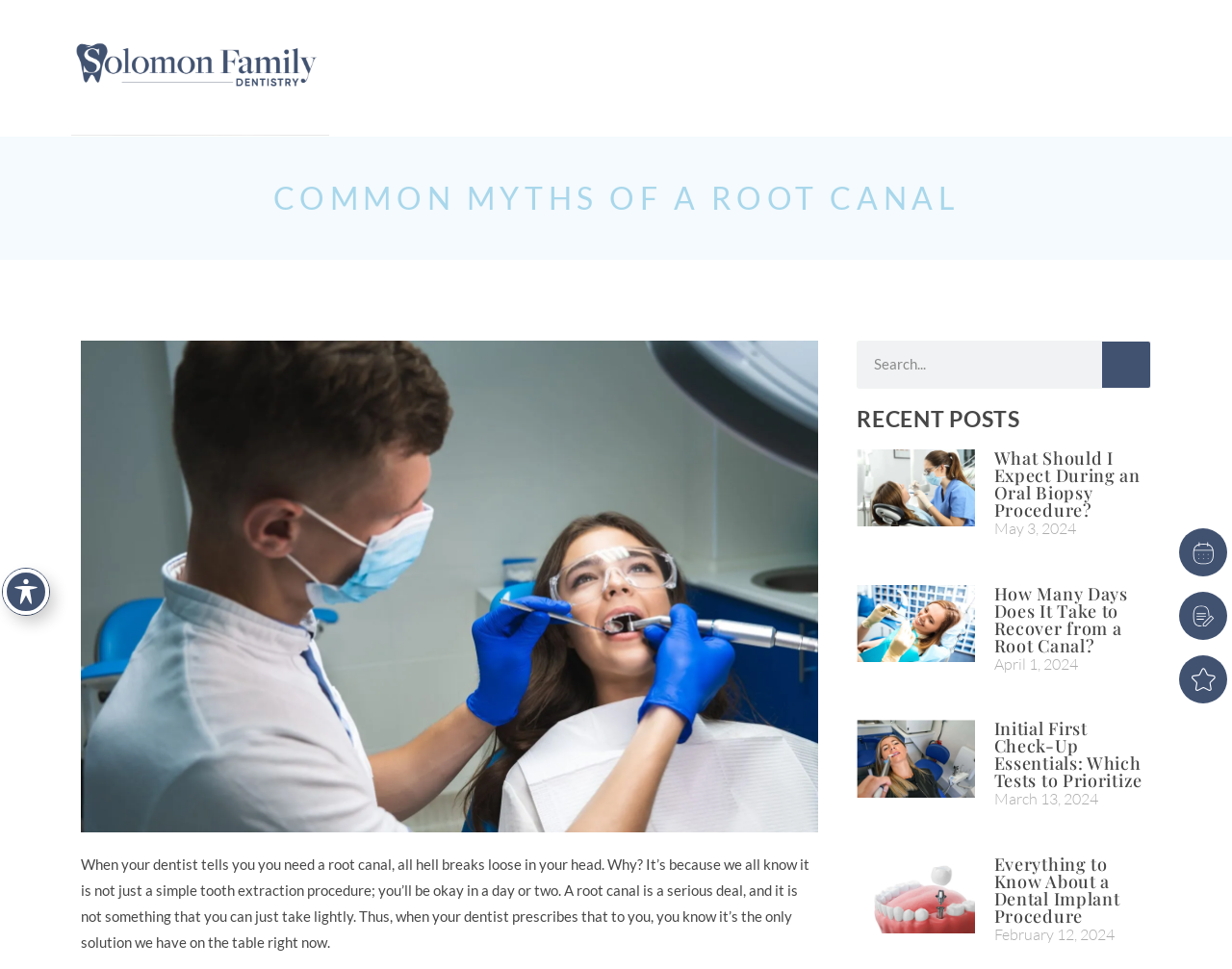Articulate a detailed summary of the webpage's content and design.

This webpage is about Solomon Family Dentistry, specifically discussing common myths about root canals. At the top left, there is a logo of Solomon Family Dentistry, which is a clickable link. Next to it, on the top right, there is a search bar with a search button. 

Below the logo, there is a heading "COMMON MYTHS OF A ROOT CANAL" in a prominent position. Underneath the heading, there is an image of a woman undergoing a root canal procedure. 

To the right of the image, there is a block of text that explains the seriousness of a root canal procedure and why it's not something to be taken lightly. 

Below the image and the text, there is a search box with a button. On the right side of the page, there are four articles or blog posts listed under the title "RECENT POSTS". Each article has a title, an image, and a date. The articles are about various dental-related topics, including oral biopsies, root canals, and dental implants.

At the bottom of the page, there are three icons on the right side: an appointment icon, a contact form icon, and a clinic review icon. Each icon is a clickable link. On the left side, near the bottom, there is a button to toggle the accessibility toolbar.